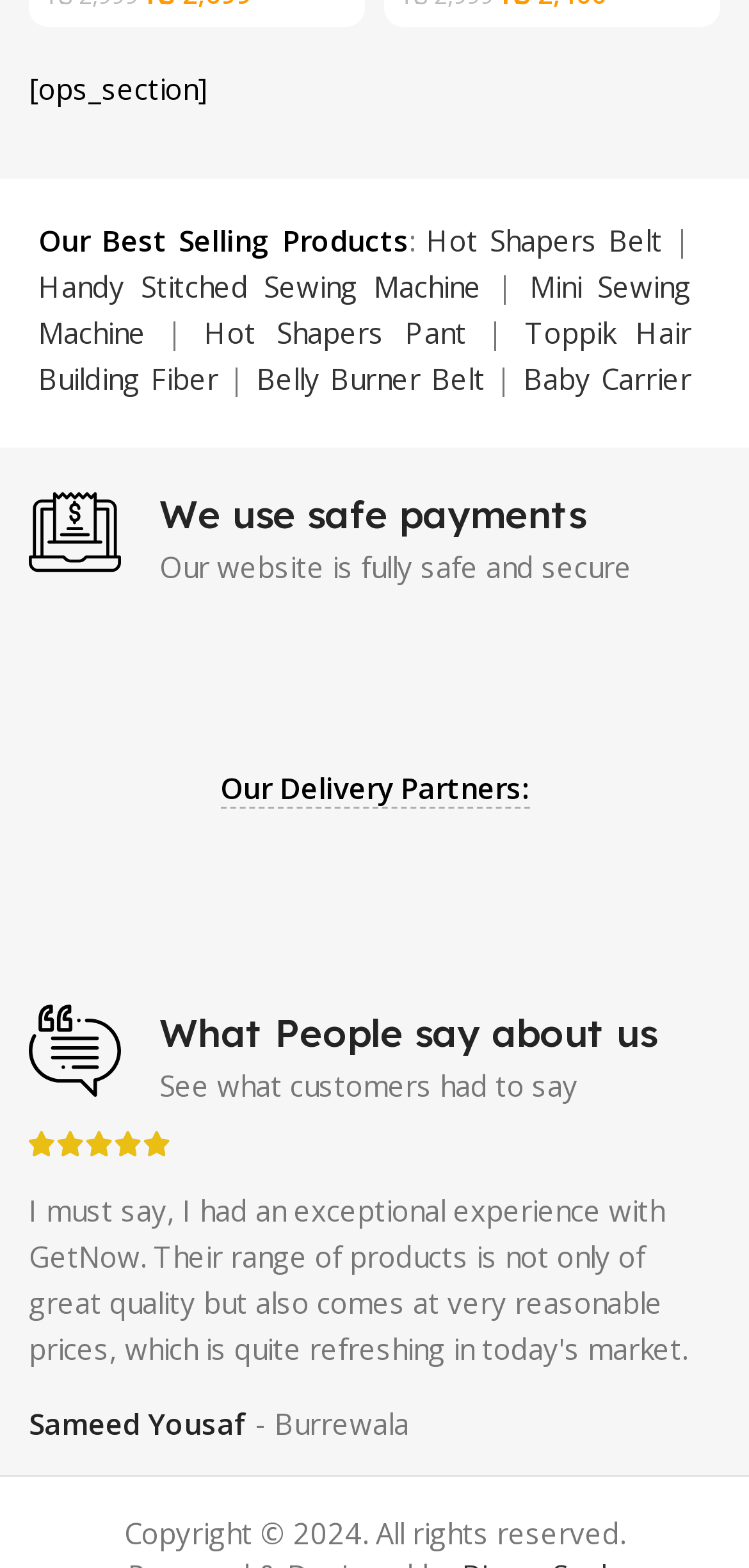Analyze the image and provide a detailed answer to the question: Is the website secure for payments?

The website has a section that says 'We use safe payments' and 'Our website is fully safe and secure', which suggests that the website takes payment security seriously and has measures in place to protect customer transactions.